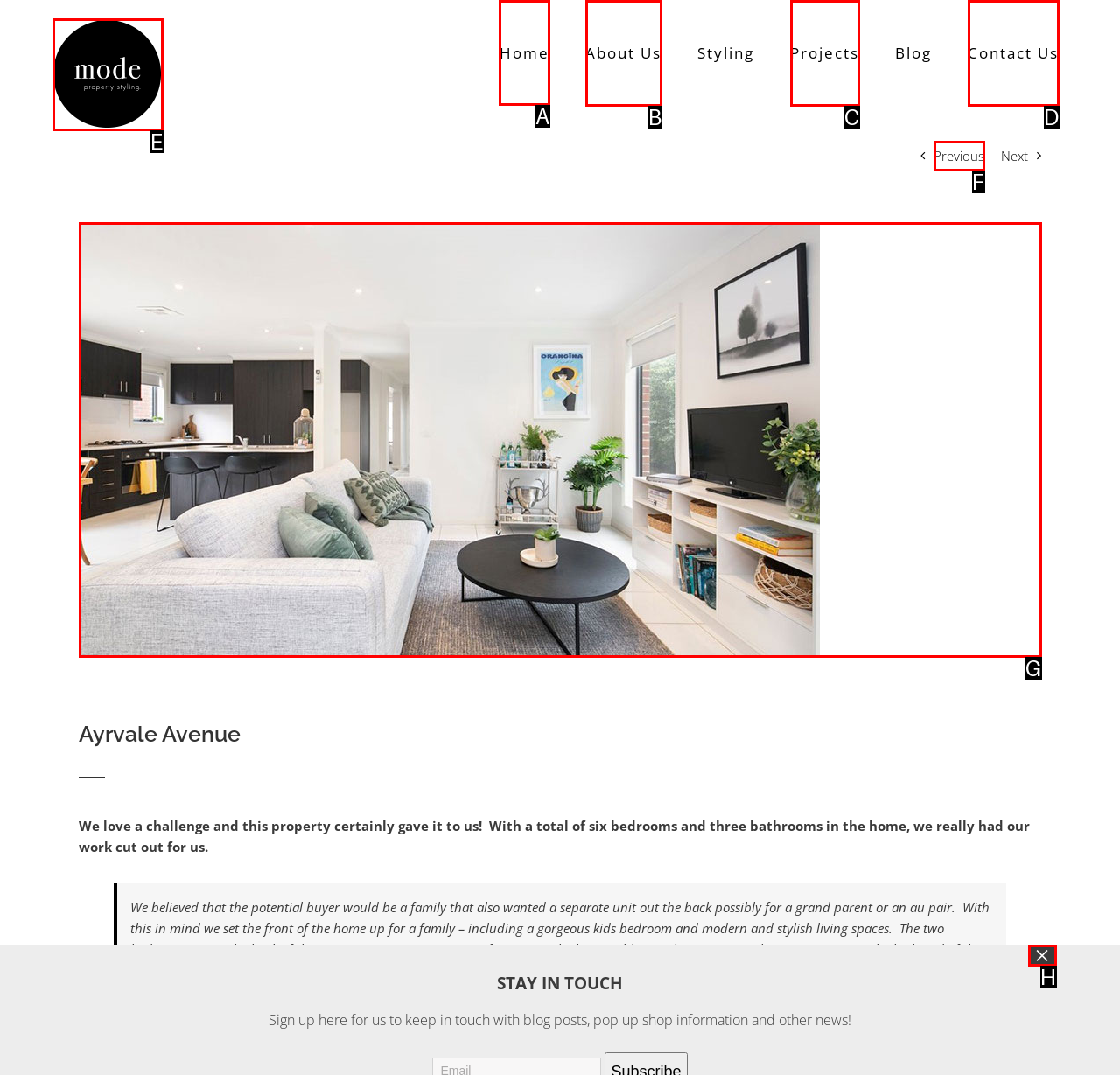Tell me which element should be clicked to achieve the following objective: Go to Home page
Reply with the letter of the correct option from the displayed choices.

A